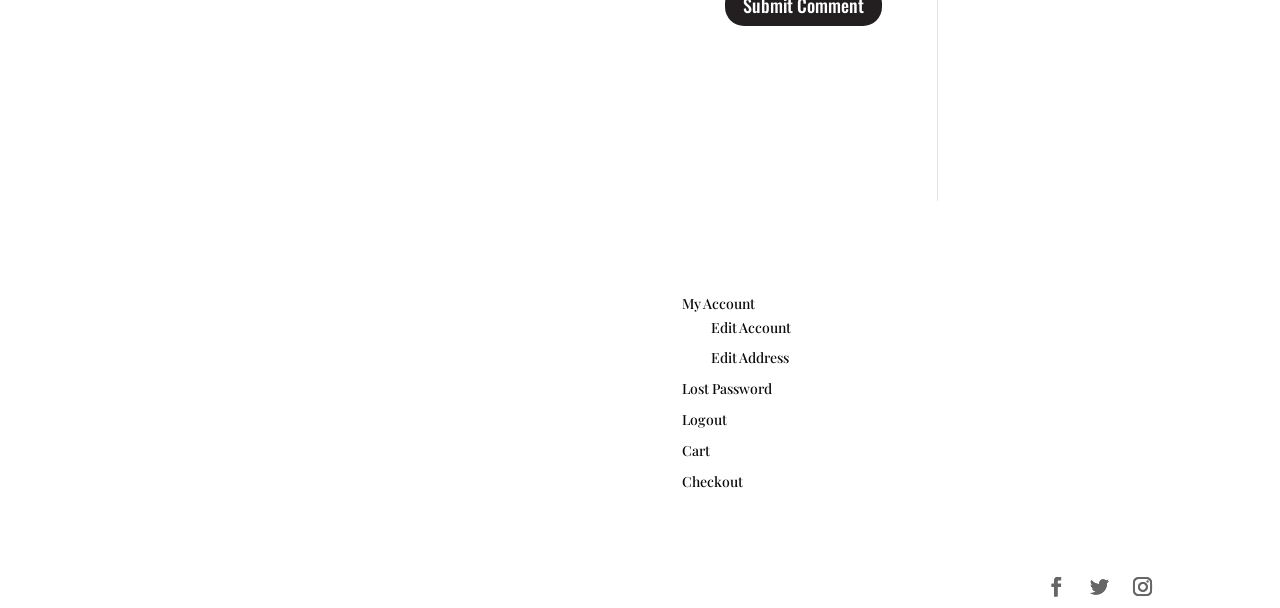Determine the bounding box for the UI element that matches this description: "Checkout".

[0.533, 0.776, 0.581, 0.807]